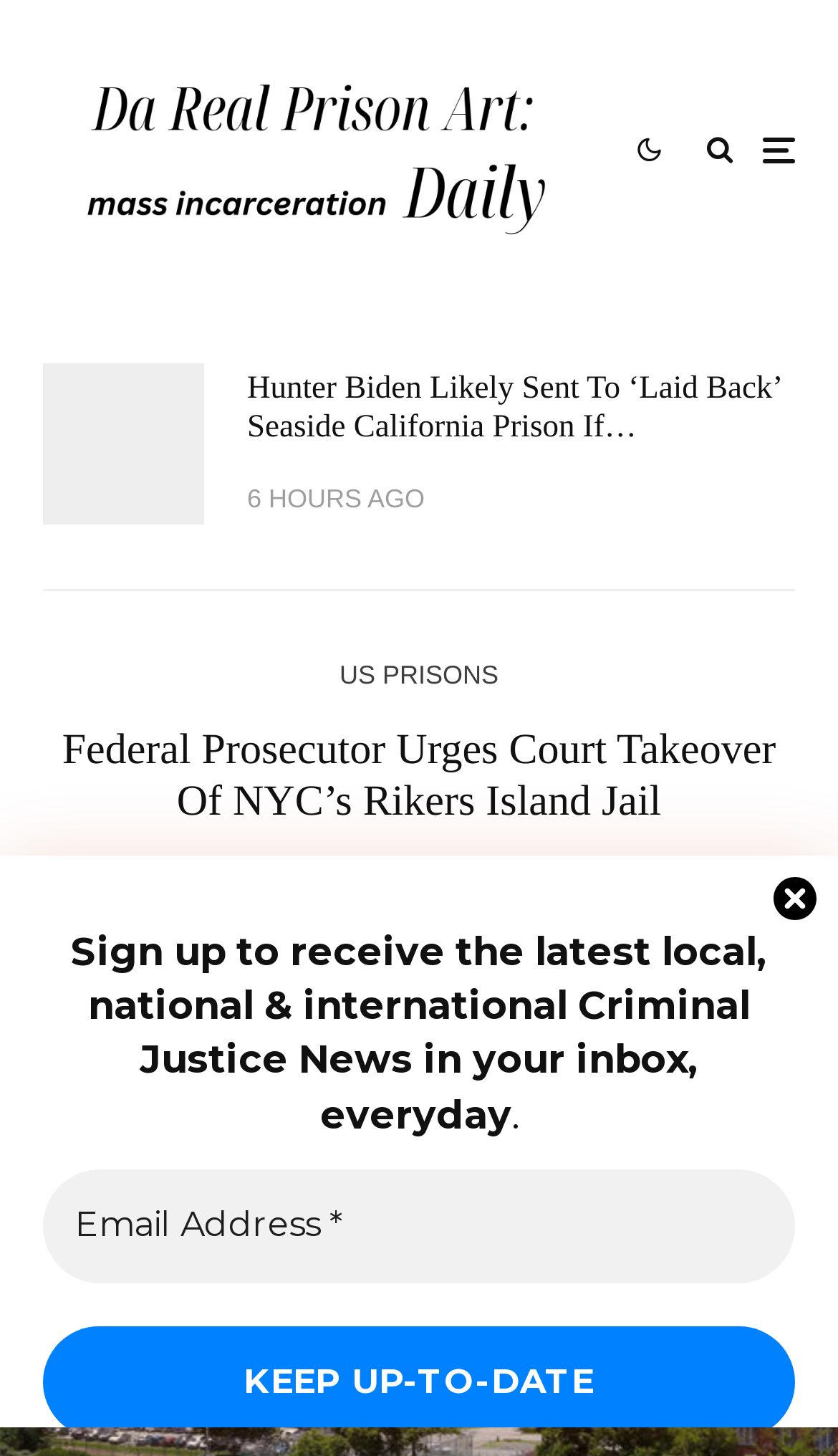Summarize the webpage with intricate details.

The webpage appears to be a news article page, with a focus on a specific story about a federal prosecutor urging a court takeover of NYC's Rikers Island Jail. 

At the top of the page, there are four social media links, including Facebook, Twitter, and Pinterest, aligned horizontally. Below these links, there is a main article section that takes up most of the page's width. The article's title, "Federal Prosecutor Urges Court Takeover Of NYC’s Rikers Island Jail", is prominently displayed in a large font size. 

To the right of the article title, there is a link to a related topic, "US PRISONS". Below the article title, there is a time stamp indicating when the article was published, "6 HOURS AGO". 

The article itself appears to be a lengthy piece, with a significant amount of text. There are also several social media sharing links scattered throughout the page, allowing users to easily share the article on various platforms. 

In the bottom half of the page, there is a section dedicated to signing up for a newsletter to receive daily criminal justice news updates. This section includes a heading, a text box to input an email address, and a "Keep Up-to-date" button. There is also a "Close" button located at the bottom right corner of this section.